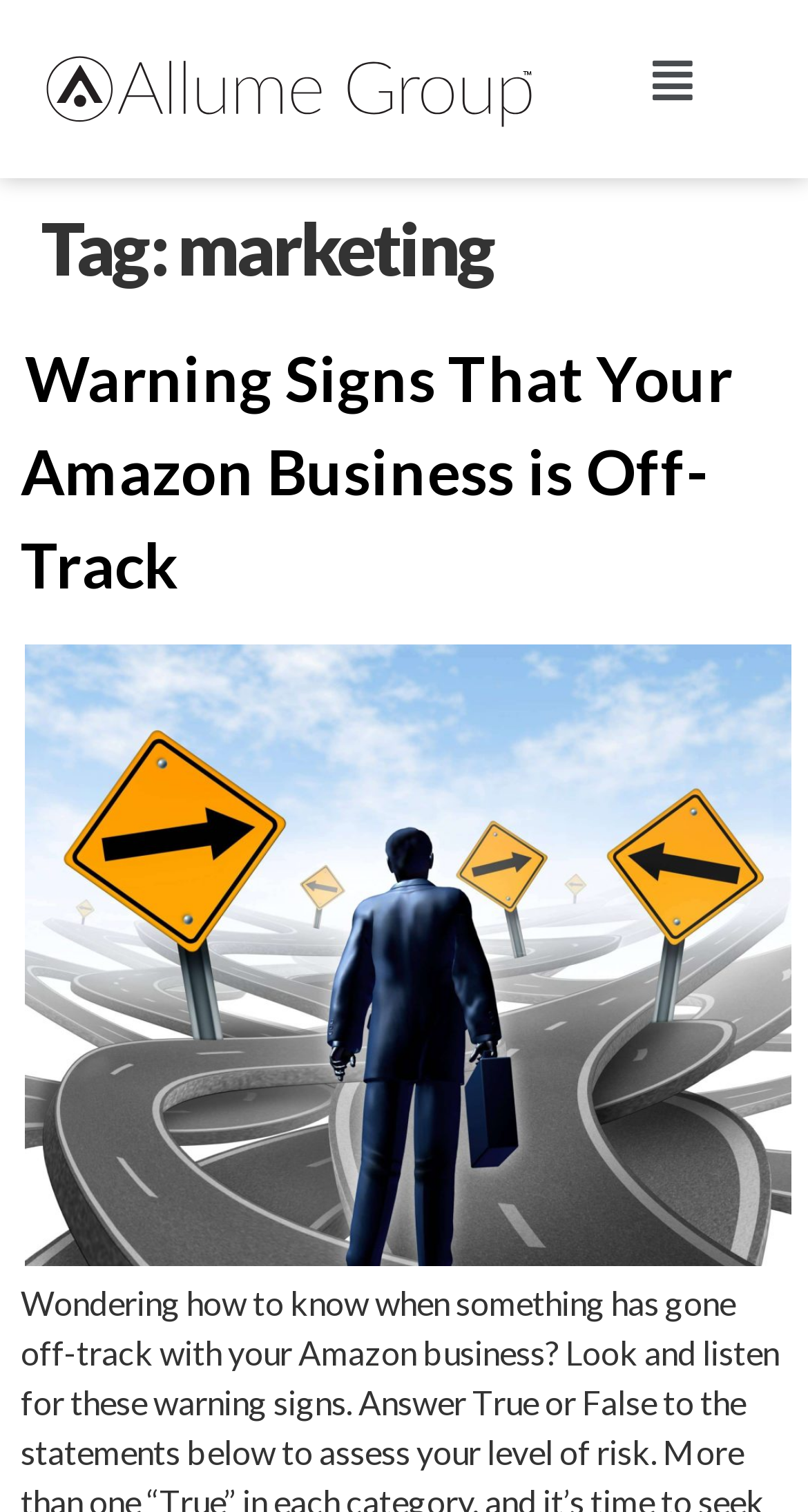Provide an in-depth caption for the elements present on the webpage.

The webpage is about the "marketing Archives" of Allume Group. At the top left, there is a link. To the right of it, a "Menu" button is located. Below these elements, a header section spans the entire width of the page. Within this header, there is a heading that reads "Tag: marketing". Below this heading, another heading is displayed, titled "Warning Signs That Your Amazon Business is Off-Track", which is also a clickable link. 

On the same level as the second heading, but positioned lower down, there is a link titled "Four Surprising New Business Pivots Post COVID-19". Above this link, an image with the same title is displayed.